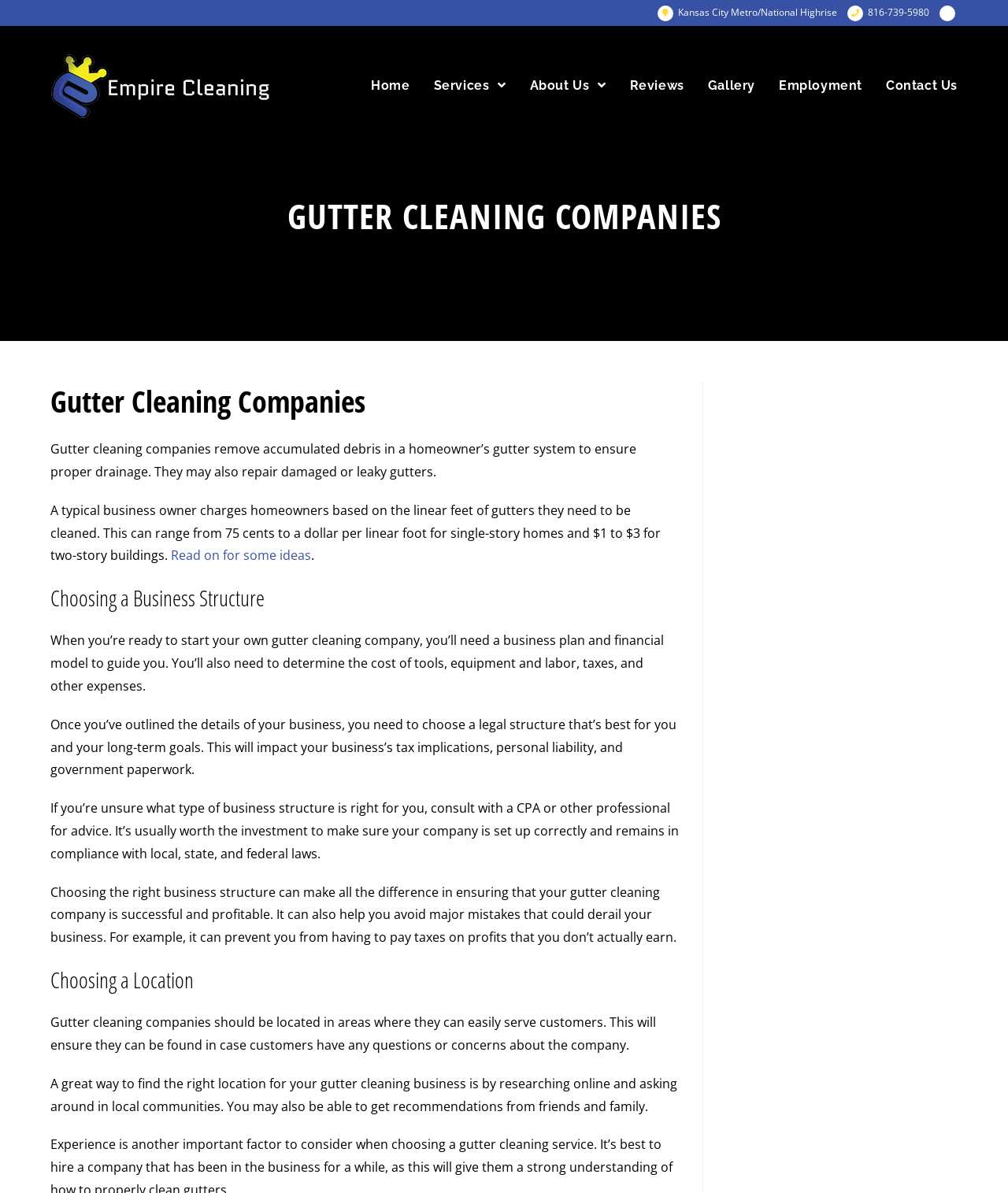Analyze the image and answer the question with as much detail as possible: 
What should a gutter cleaning company consider when choosing a location?

The webpage suggests that a gutter cleaning company should research online and ask around in local communities to find the right location, and may also get recommendations from friends and family.